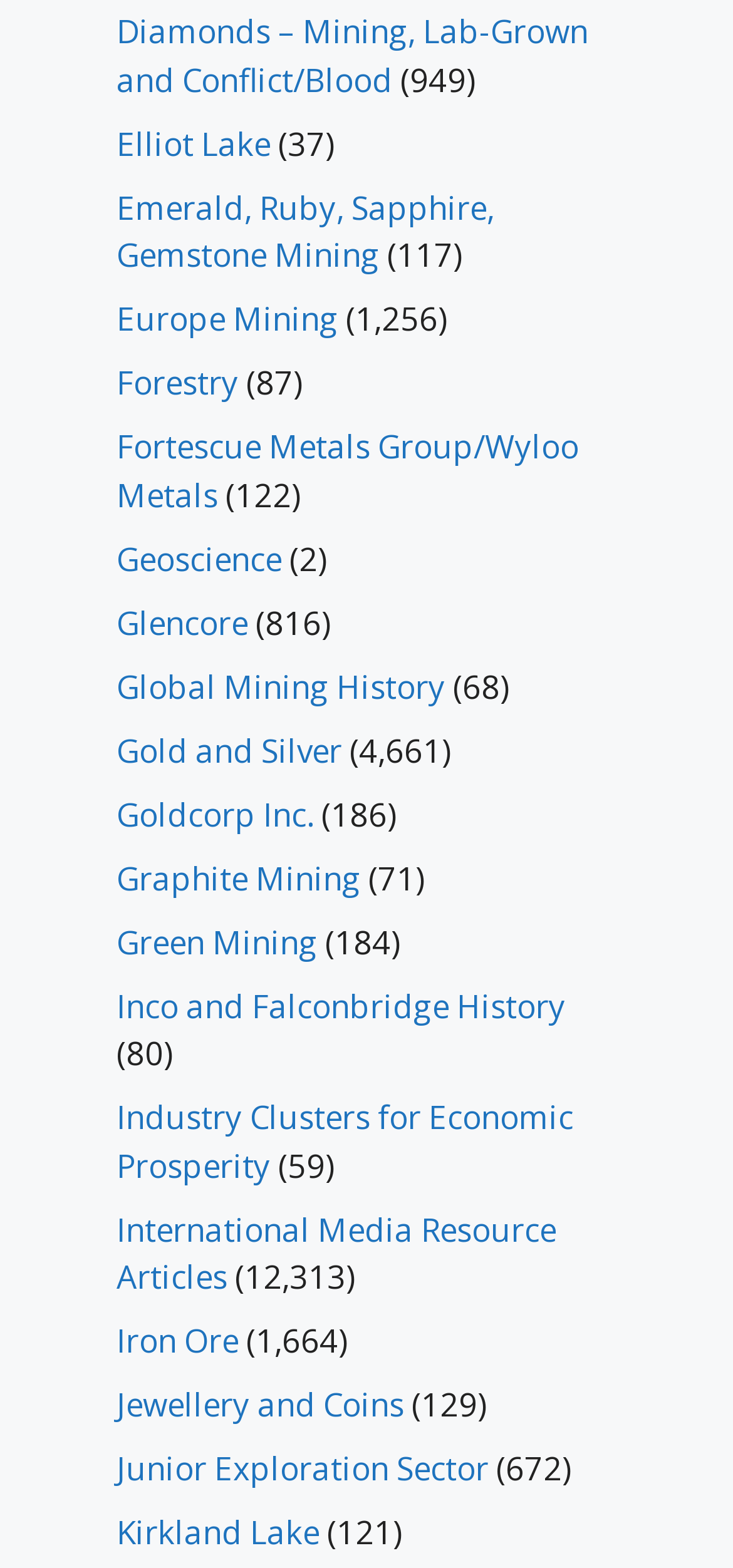Answer the question in one word or a short phrase:
What is the text next to the link 'Elliot Lake'?

(37)